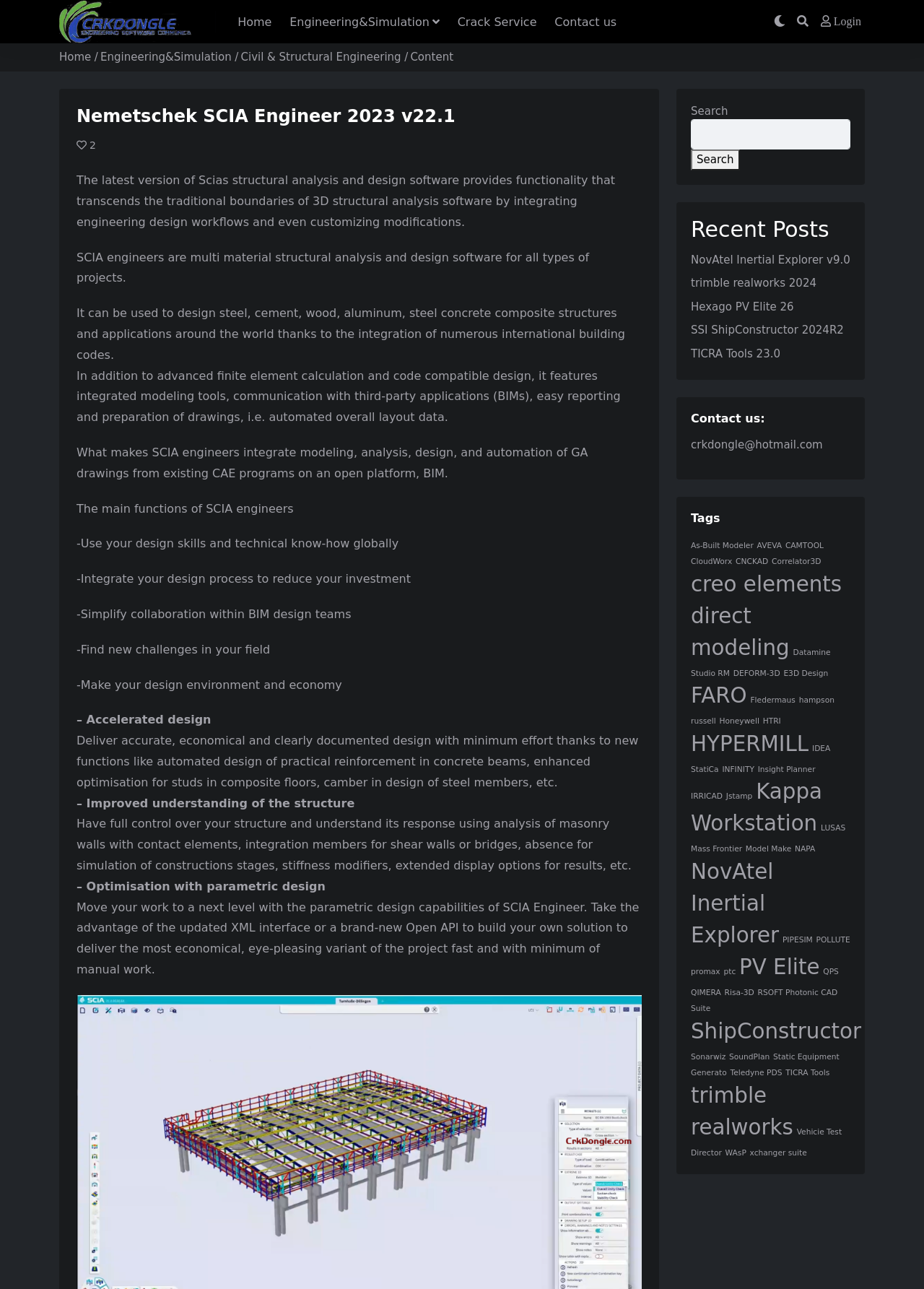How can SCIA Engineer be used in collaboration with other tools?
Could you please answer the question thoroughly and with as much detail as possible?

The webpage mentions that SCIA Engineer features 'integrated modeling tools, communication with third-party applications (BIMs), easy reporting and preparation of drawings, i.e. automated overall layout data', indicating that it can be used in collaboration with other tools through integration with BIMs.